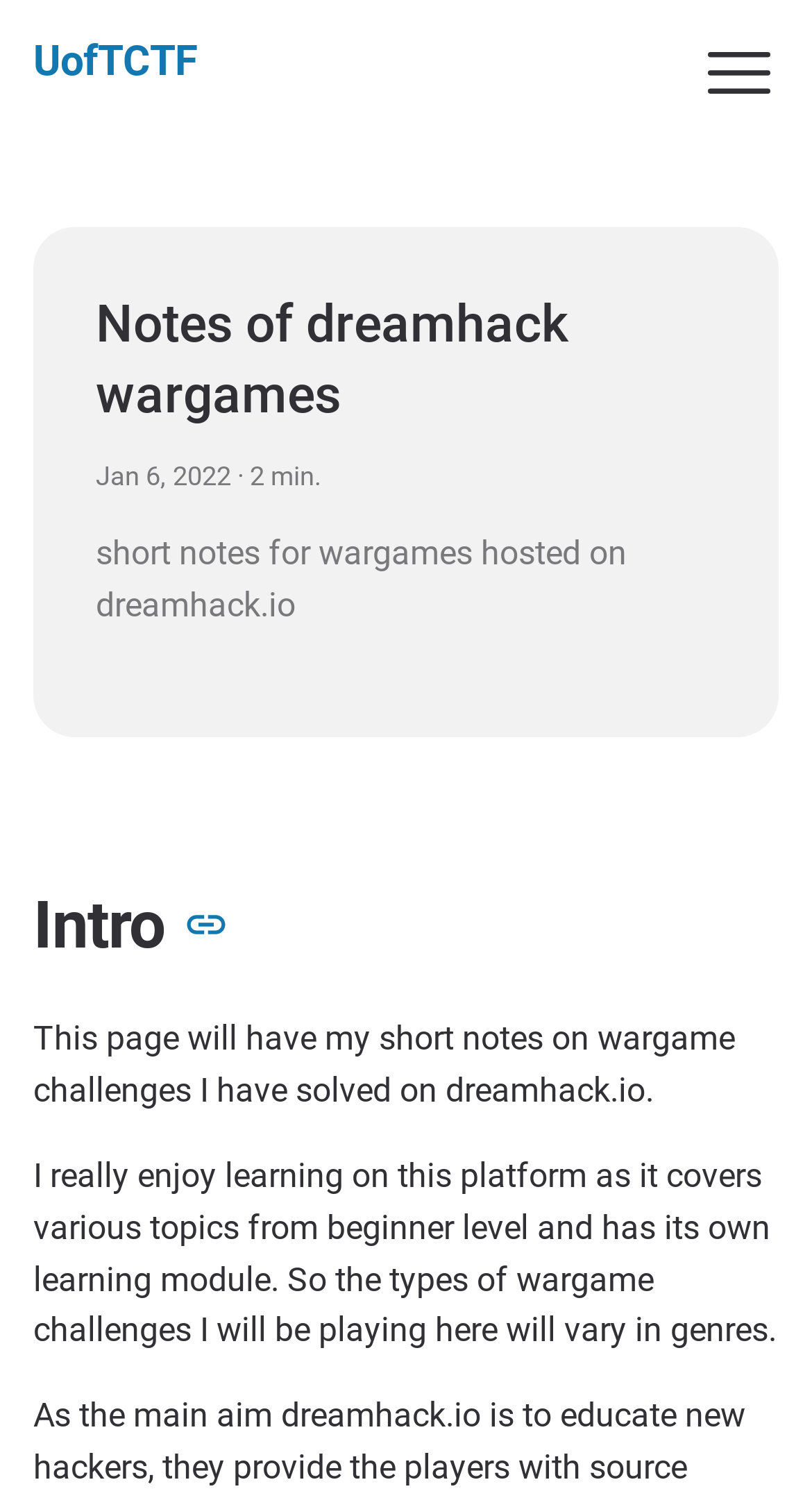Extract the main heading text from the webpage.

Notes of dreamhack wargames